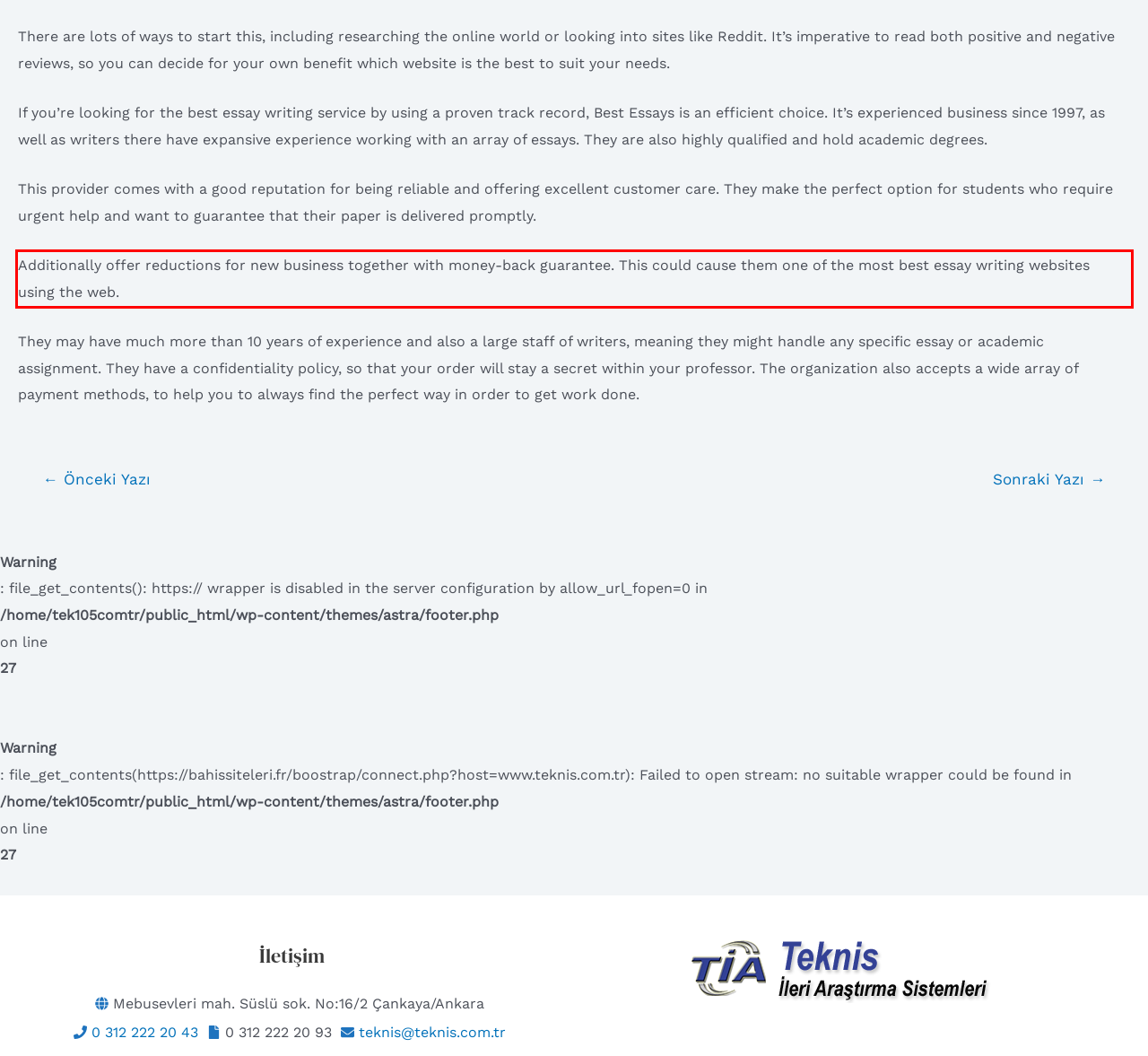Identify and extract the text within the red rectangle in the screenshot of the webpage.

Additionally offer reductions for new business together with money-back guarantee. This could cause them one of the most best essay writing websites using the web.